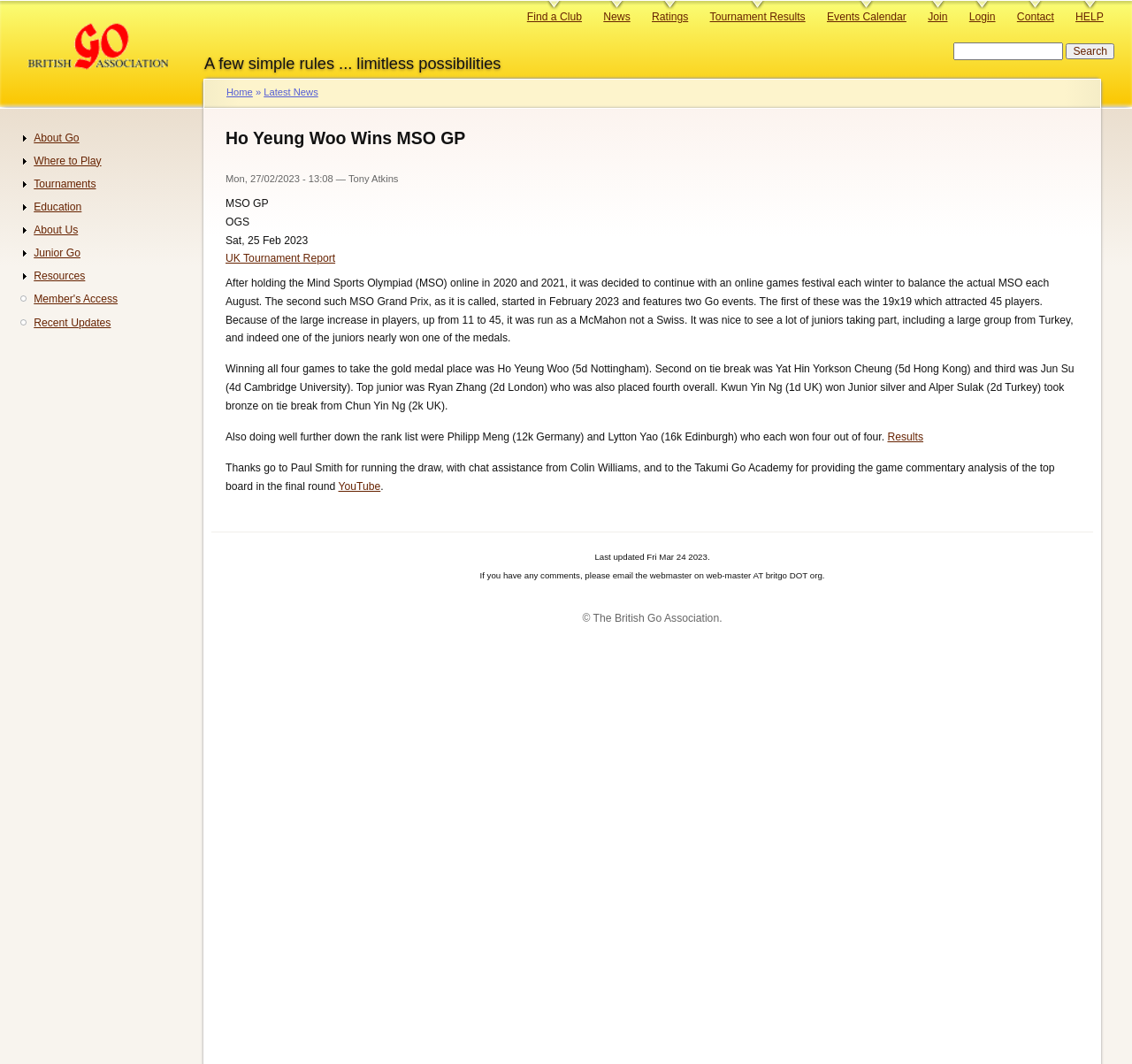Offer a thorough description of the webpage.

The webpage is about the British Go Association, with a focus on the news article "Ho Yeung Woo Wins MSO GP". At the top, there is a navigation link "Skip to main content" followed by the British Go Association logo. Below the logo, there is a tagline "A few simple rules... limitless possibilities". 

The primary navigation menu is located at the top right, with links to "Find a Club", "News", "Ratings", "Tournament Results", "Events Calendar", "Join", "Login", "Contact", and "HELP". 

On the left side, there is a search bar with a search button. Below the search bar, there is a breadcrumb navigation menu with links to "Home" and "Latest News". 

The main content of the webpage is the news article, which starts with a heading "Ho Yeung Woo Wins MSO GP" followed by the date and time of publication. The article is divided into several paragraphs, describing the MSO Grand Prix event, its participants, and the winners. There are also links to "UK Tournament Report" and "Results" within the article. 

At the bottom of the webpage, there are links to "About Go", "Where to Play", "Tournaments", "Education", "About Us", "Junior Go", "Resources", "Member's Access", and "Recent Updates" under the "Navigation" section. Additionally, there is a copyright notice "© The British Go Association" and a note about last updated date and contact information for the webmaster.